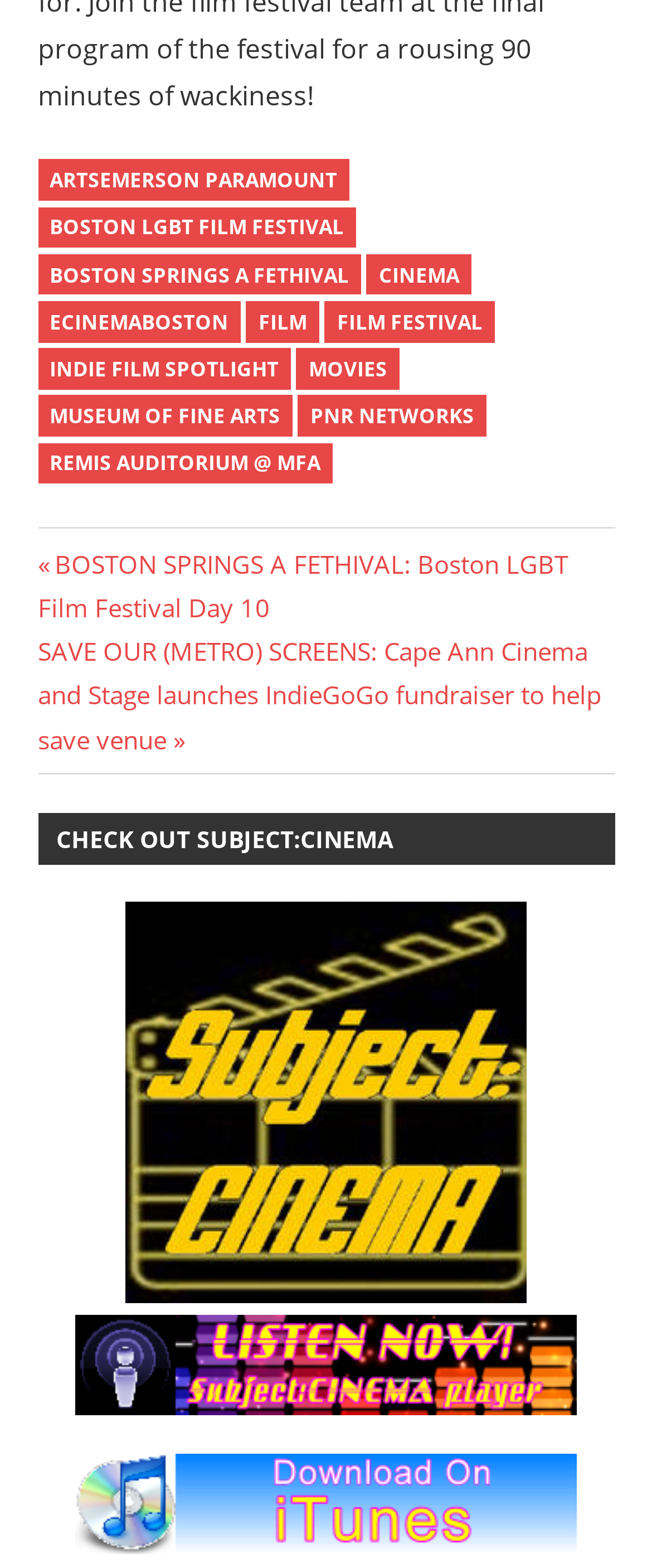What is the name of the app that can be downloaded on iTunes?
Please answer the question with a detailed and comprehensive explanation.

I looked for the link element with the text 'Download on iTunes', and found that it is related to the image element with the text 'PupuPlayer PRO'. Therefore, the app that can be downloaded on iTunes is PupuPlayer PRO.